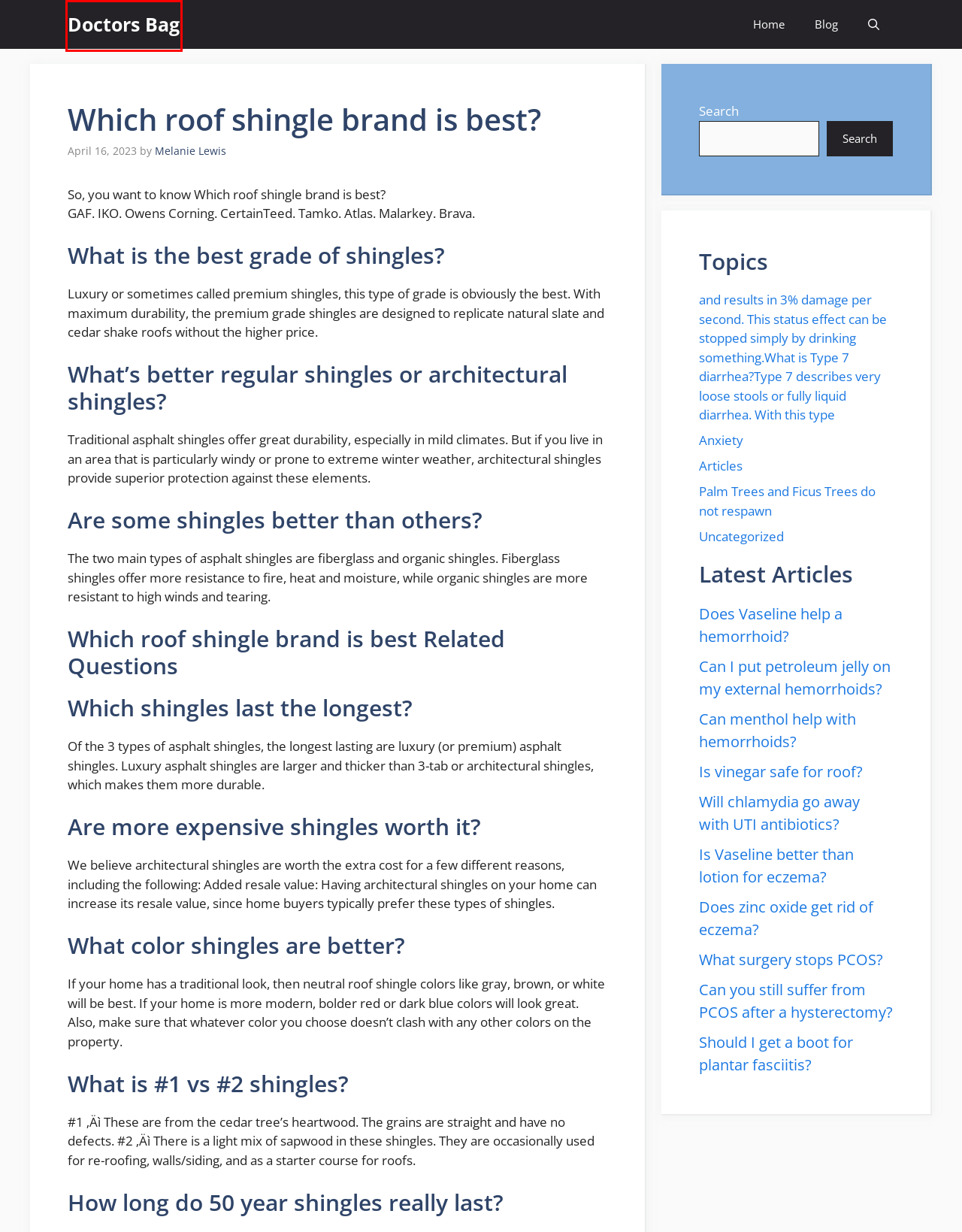You are looking at a webpage screenshot with a red bounding box around an element. Pick the description that best matches the new webpage after interacting with the element in the red bounding box. The possible descriptions are:
A. Should I get a boot for plantar fasciitis? - Doctors Bag
B. Blog - Doctors Bag
C. Does Vaseline help a hemorrhoid? - Doctors Bag
D. Does zinc oxide get rid of eczema? - Doctors Bag
E. Home - Doctors Bag
F. Anxiety - Doctors Bag
G. Is vinegar safe for roof? - Doctors Bag
H. Can I put petroleum jelly on my external hemorrhoids? - Doctors Bag

E